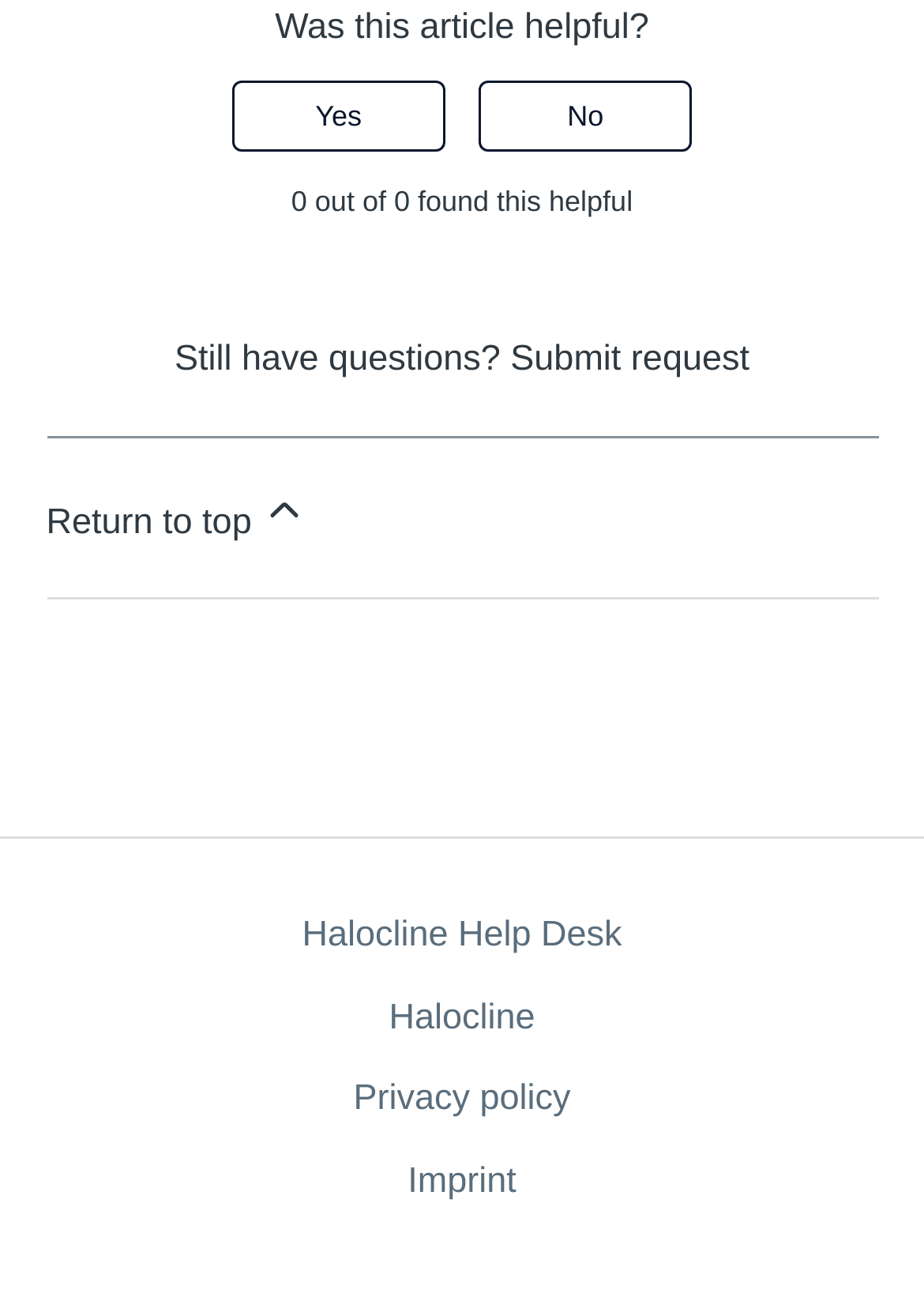Given the description "Return to top", provide the bounding box coordinates of the corresponding UI element.

[0.05, 0.335, 0.95, 0.457]